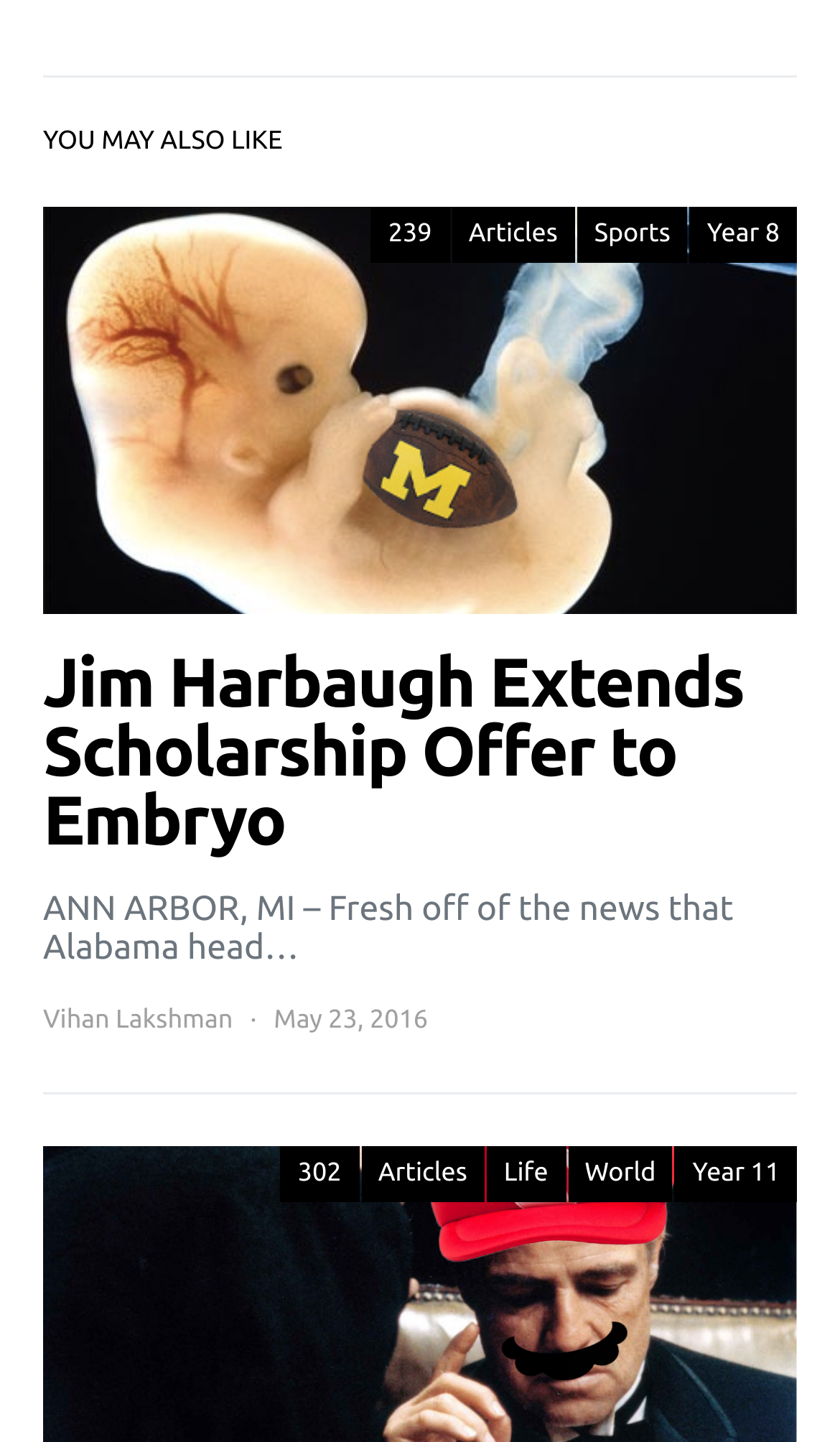From the element description Dental Hygiene, predict the bounding box coordinates of the UI element. The coordinates must be specified in the format (top-left x, top-left y, bottom-right x, bottom-right y) and should be within the 0 to 1 range.

None